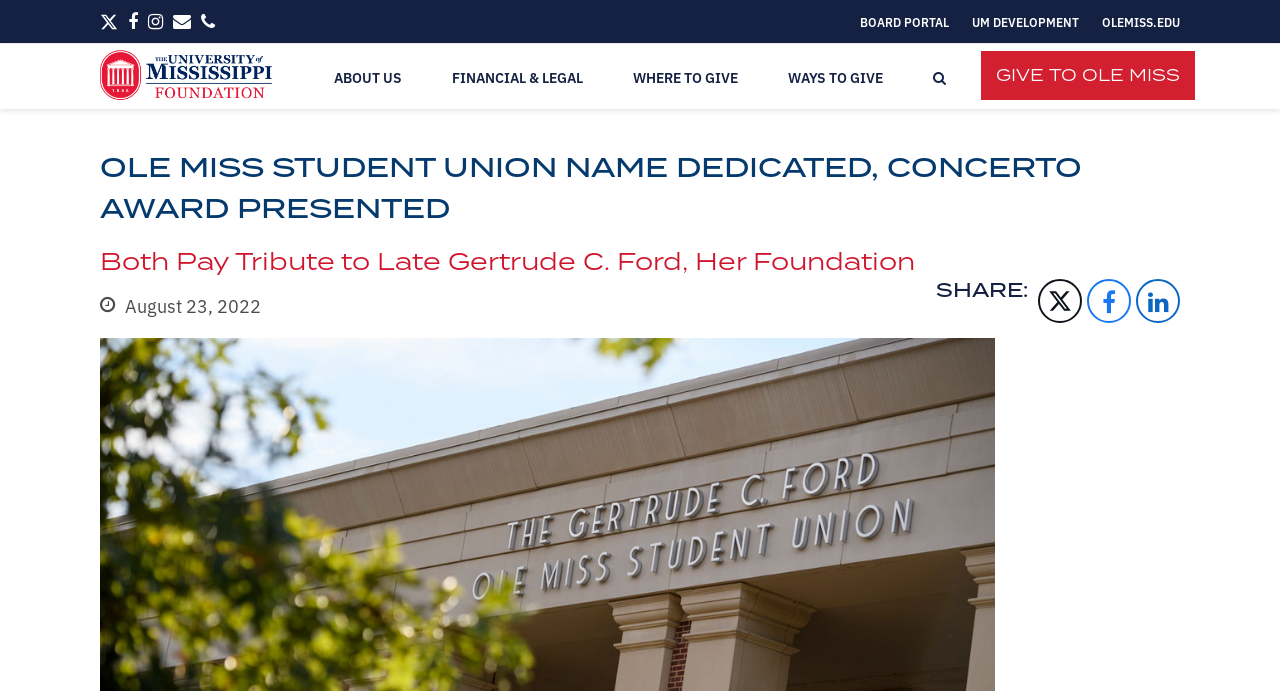Pinpoint the bounding box coordinates of the clickable area necessary to execute the following instruction: "Sign up for our newsletter". The coordinates should be given as four float numbers between 0 and 1, namely [left, top, right, bottom].

None